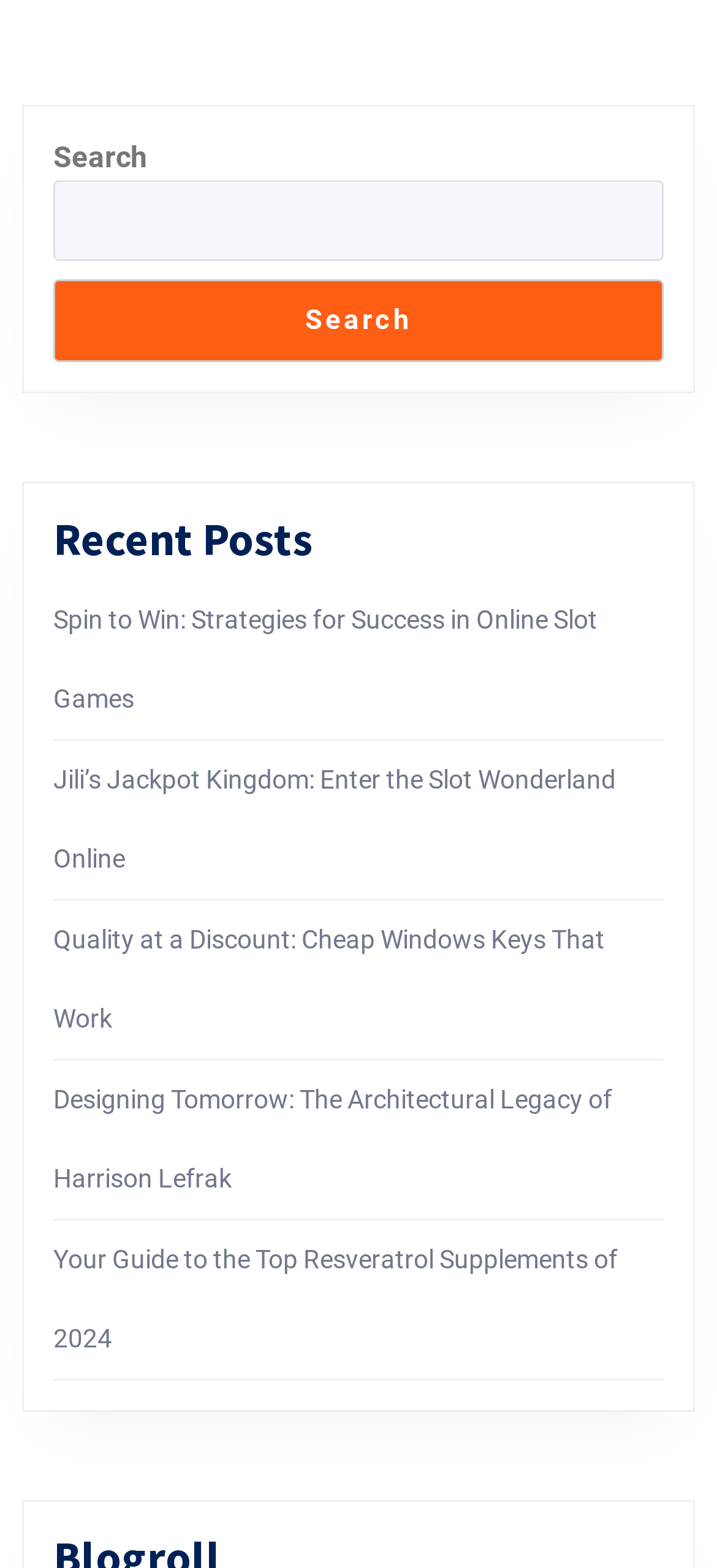How many search buttons are there?
Look at the screenshot and provide an in-depth answer.

I counted the number of search buttons on the webpage and found only one, which is located below the search box.